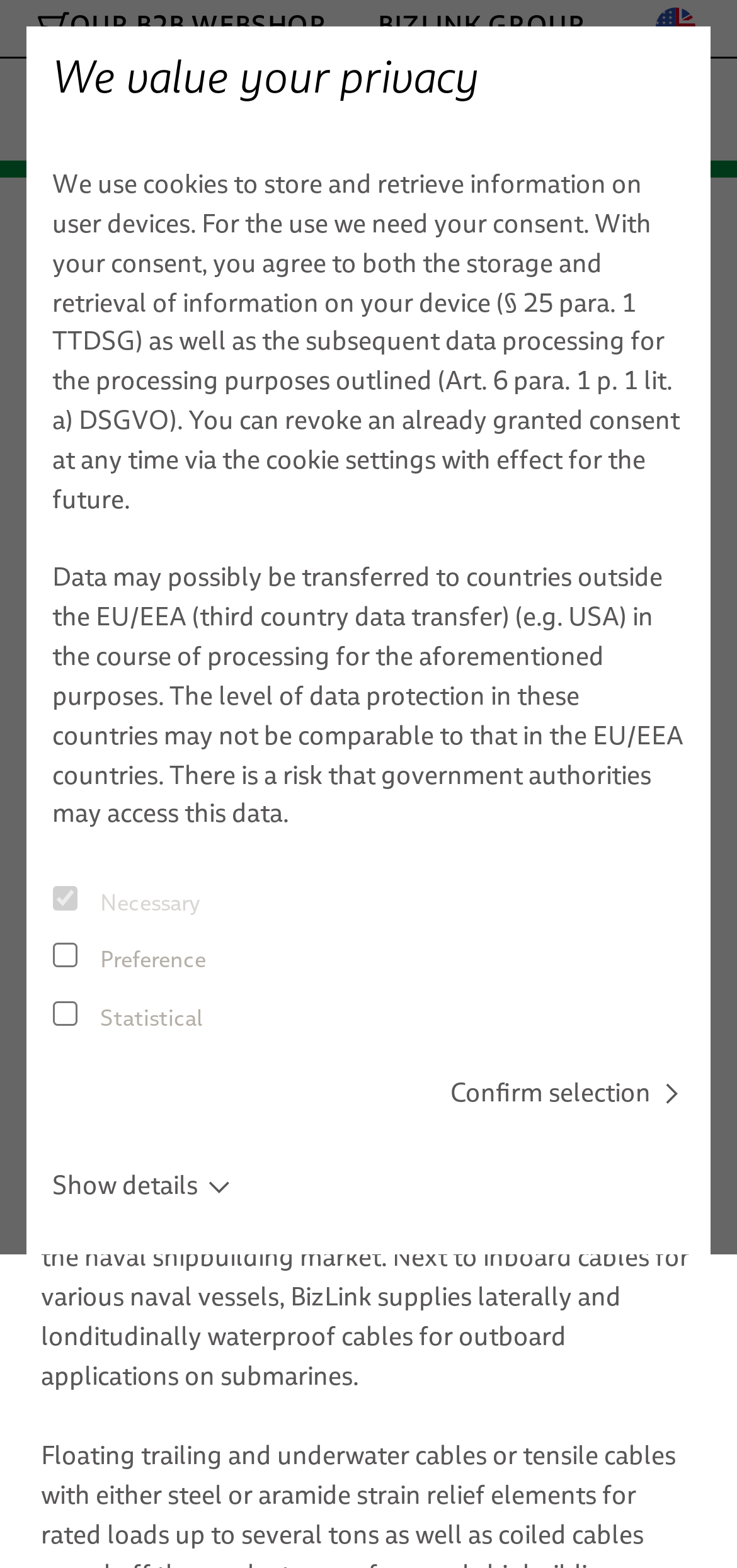Please answer the following question as detailed as possible based on the image: 
What is the risk of data transfer to countries outside the EU/EEA?

The webpage mentions that data may be transferred to countries outside the EU/EEA, and there is a risk that government authorities may access this data, which is a concern for data protection.